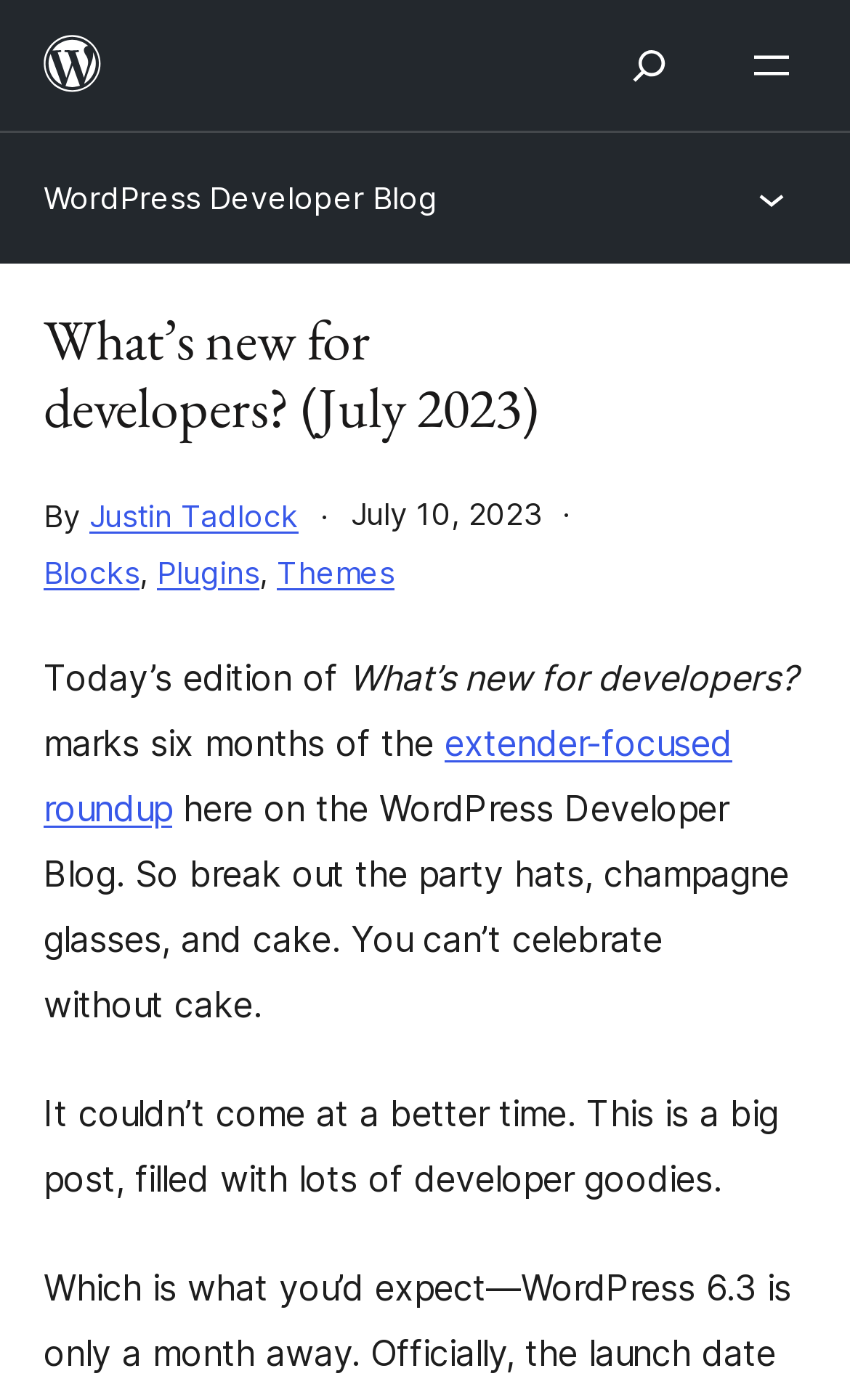Specify the bounding box coordinates of the element's region that should be clicked to achieve the following instruction: "Open menu". The bounding box coordinates consist of four float numbers between 0 and 1, in the format [left, top, right, bottom].

[0.836, 0.0, 1.0, 0.093]